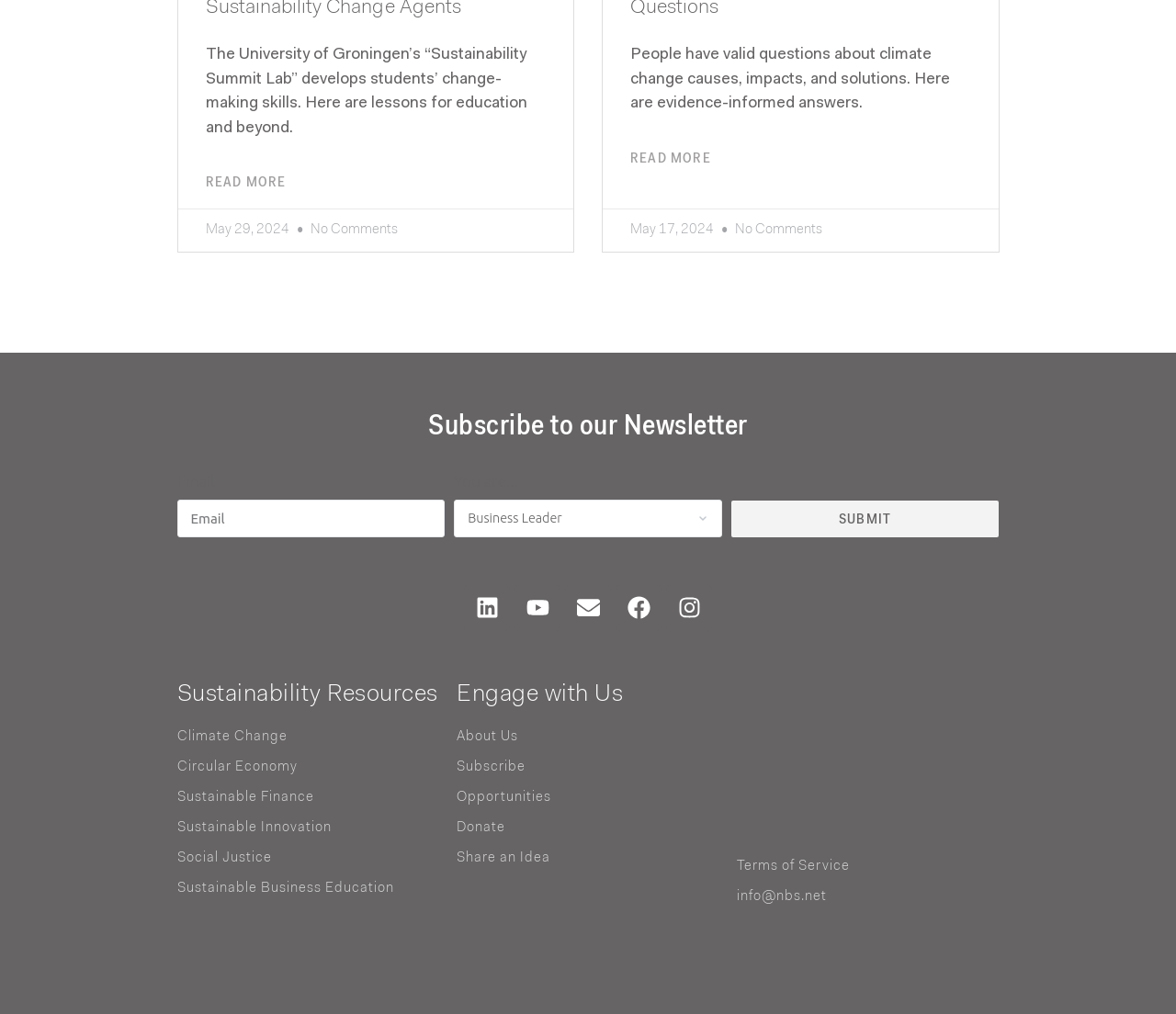Using the provided element description: "Sustainable Finance", determine the bounding box coordinates of the corresponding UI element in the screenshot.

[0.15, 0.772, 0.373, 0.802]